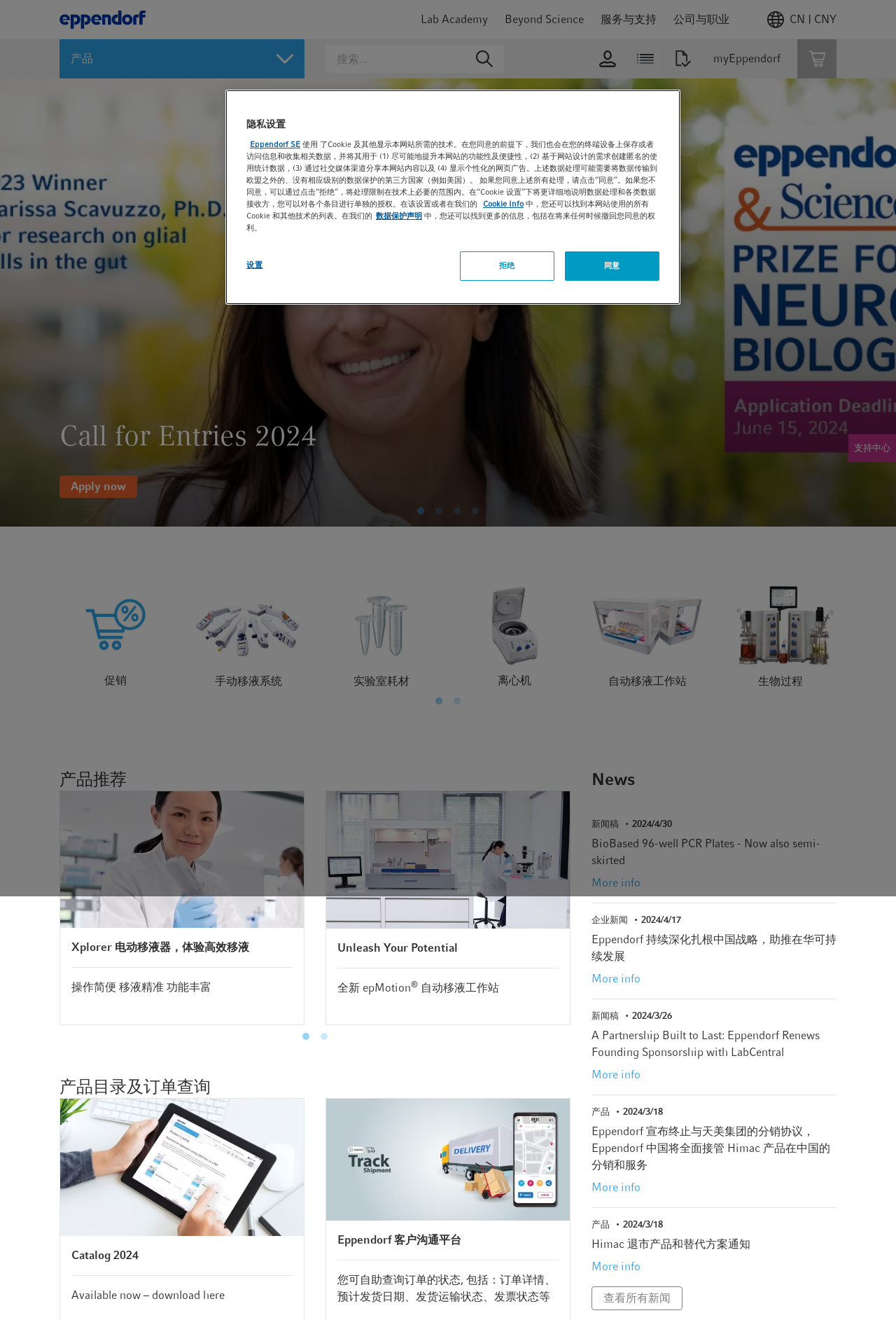Refer to the image and provide an in-depth answer to the question:
How many links are there in the header section?

In the header section, there are 7 links, including 'Lab Academy', 'Beyond Science', '服务与支持', '公司与职业', '快速下单', '报价', and an unnamed link.